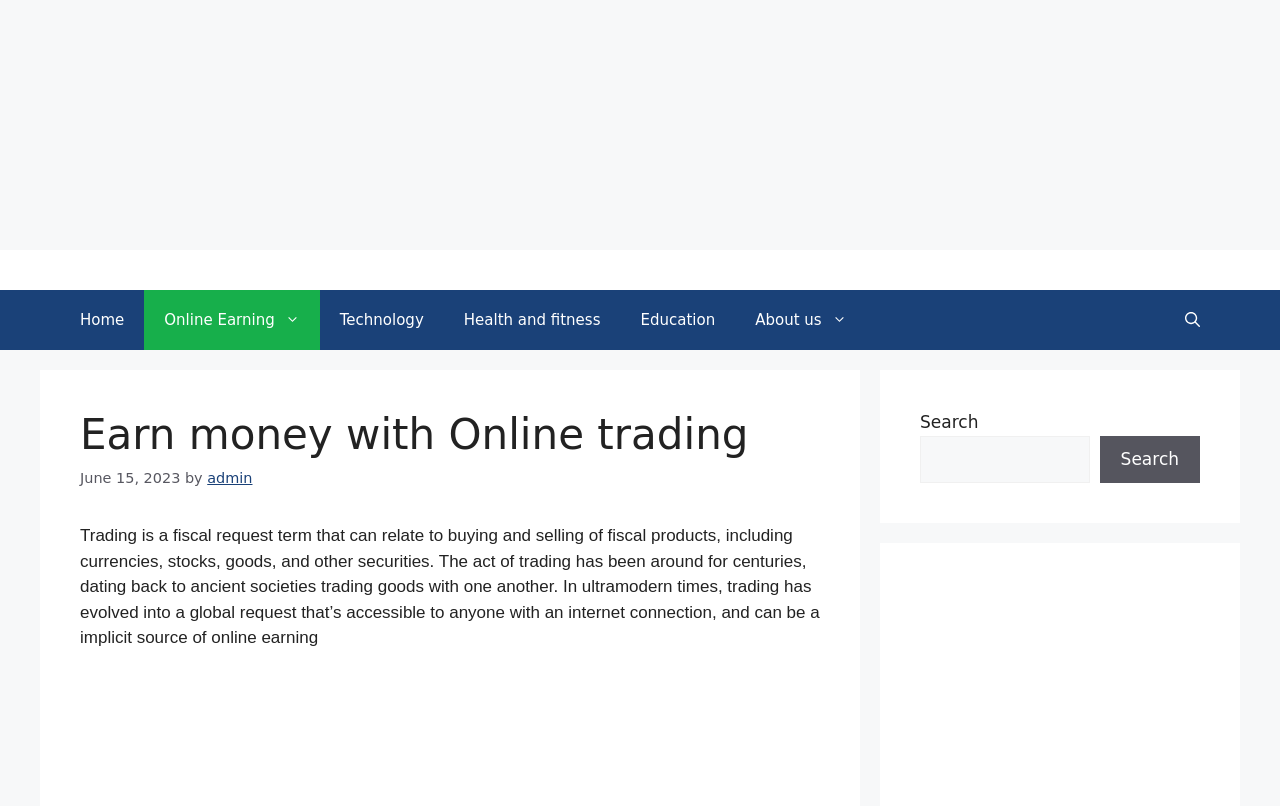What is the author of the article?
Please provide a comprehensive and detailed answer to the question.

The author of the article is 'admin', which is mentioned in the link element following the 'by' text, indicating the author's name.